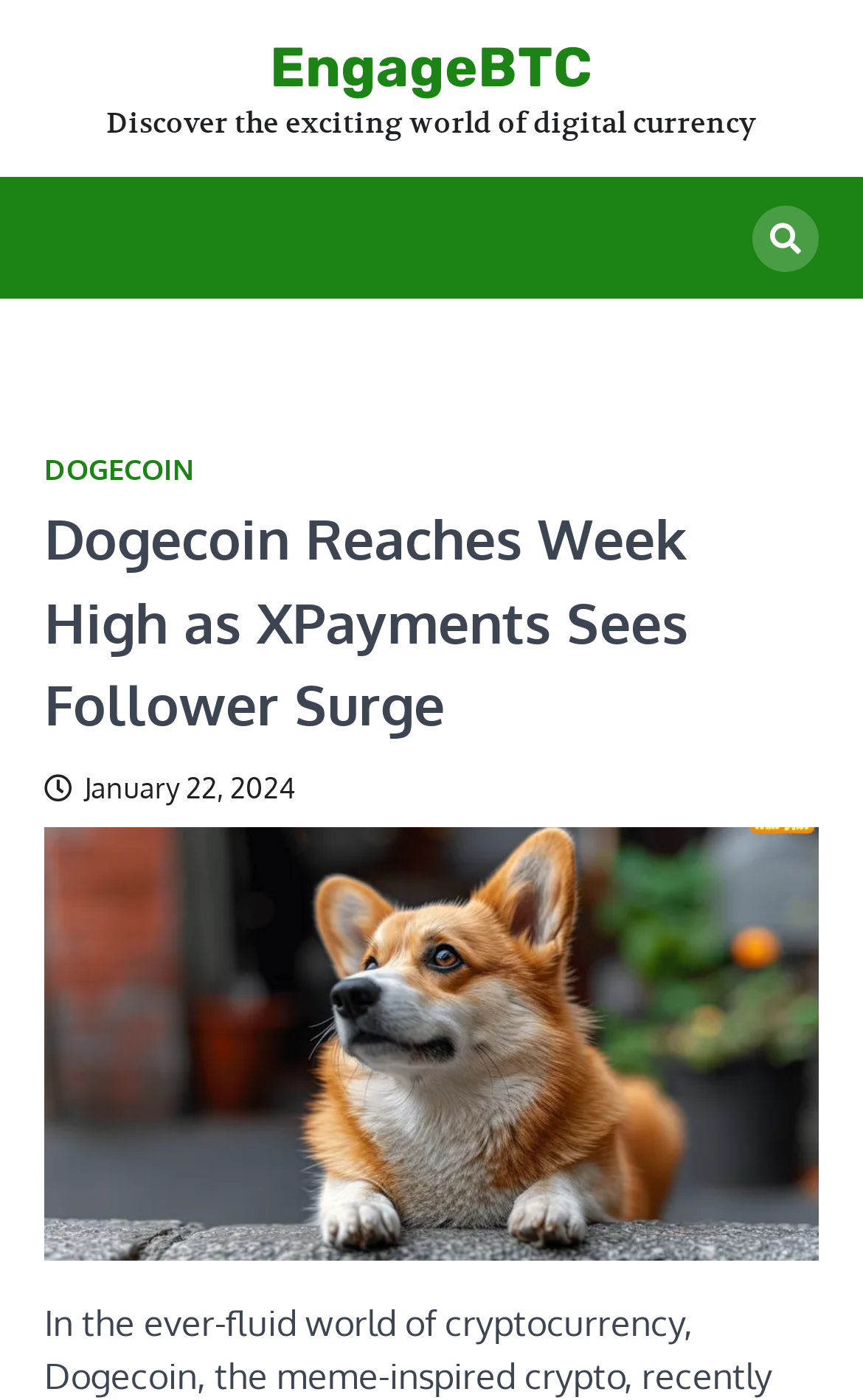Extract the primary heading text from the webpage.

Dogecoin Reaches Week High as XPayments Sees Follower Surge